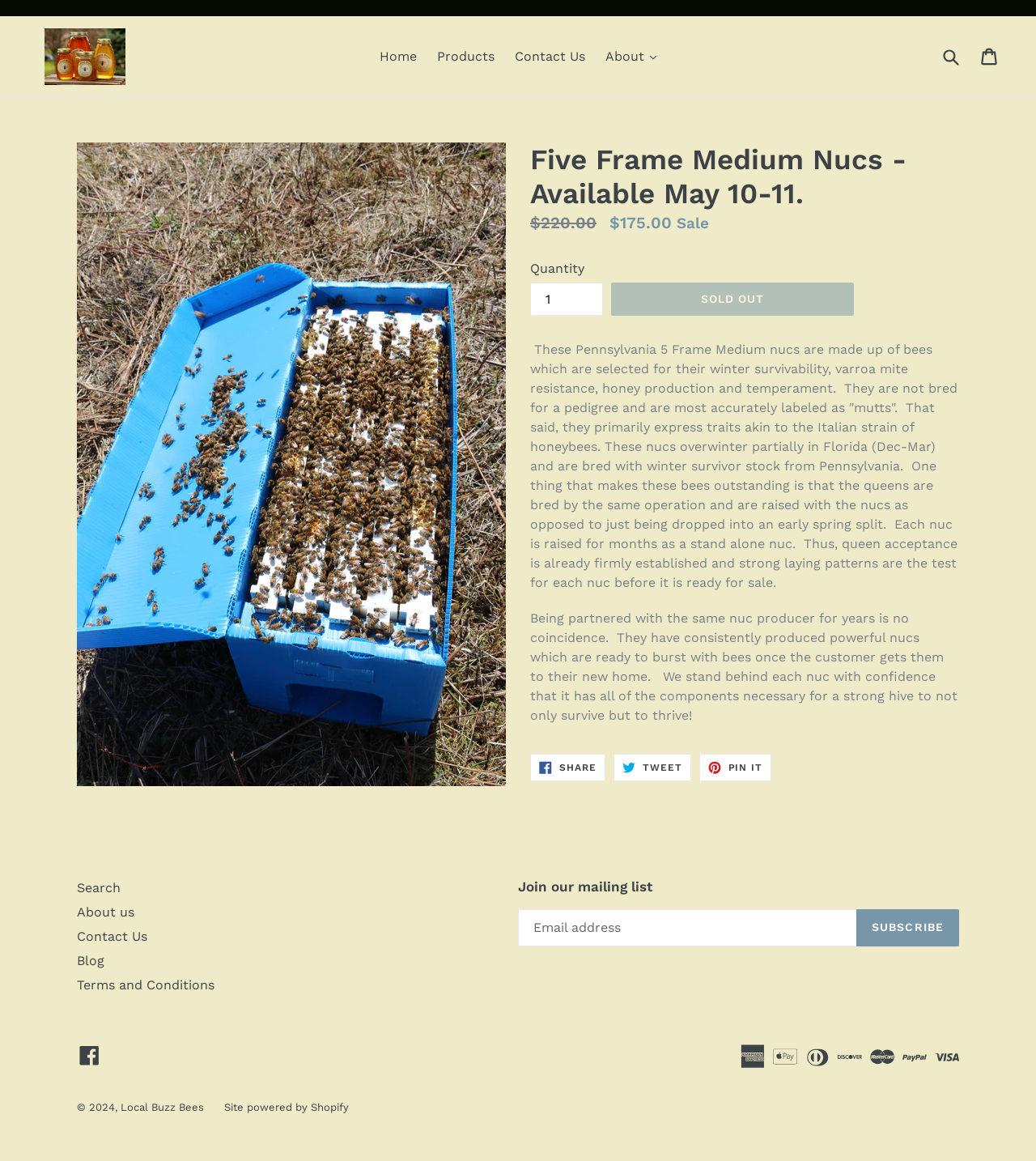Locate the bounding box coordinates of the element that needs to be clicked to carry out the instruction: "Share on Facebook". The coordinates should be given as four float numbers ranging from 0 to 1, i.e., [left, top, right, bottom].

[0.512, 0.649, 0.584, 0.673]